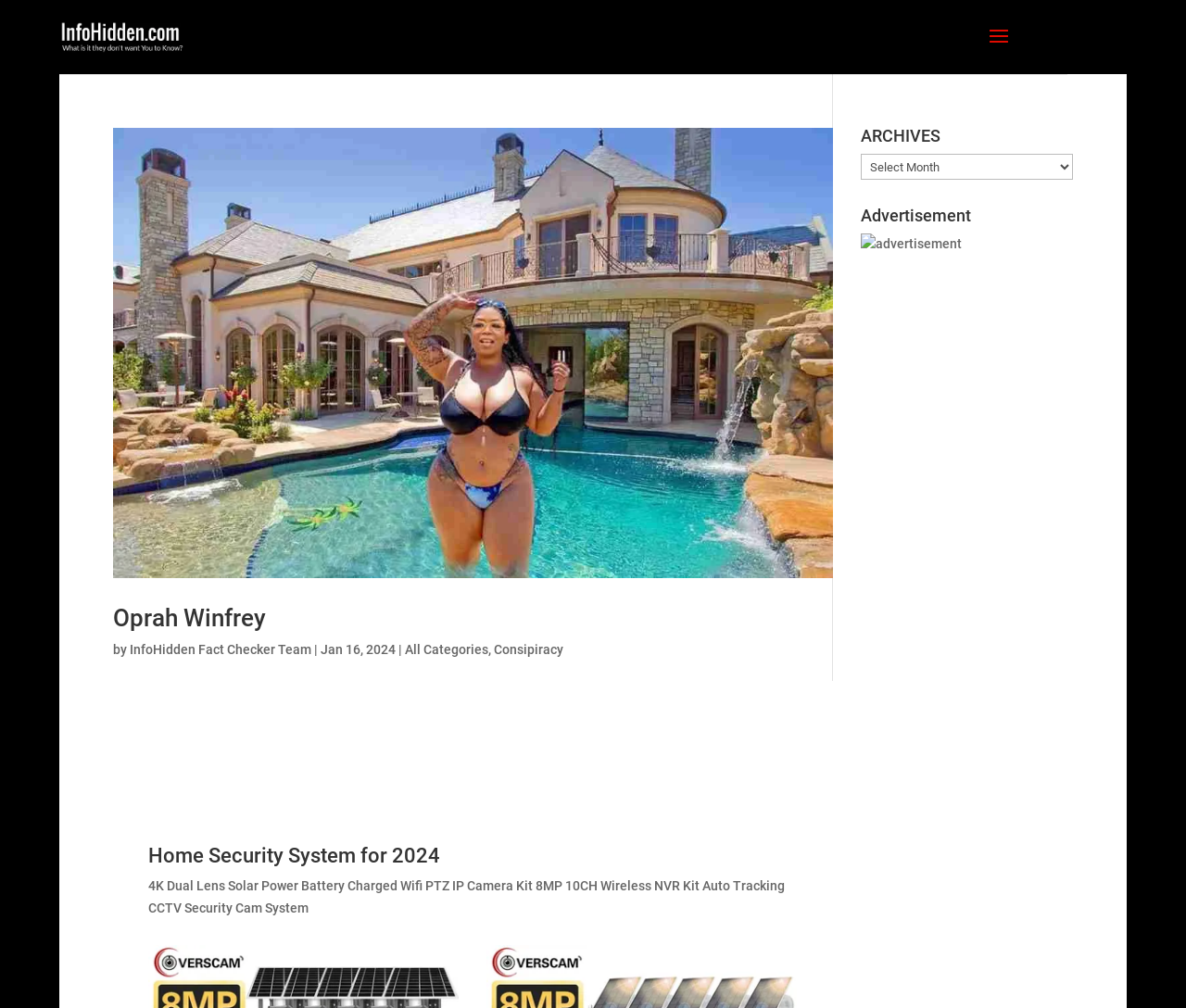What is the name of the product described in the article?
Using the visual information, reply with a single word or short phrase.

4K Dual Lens Solar Power Battery Charged Wifi PTZ IP Camera Kit